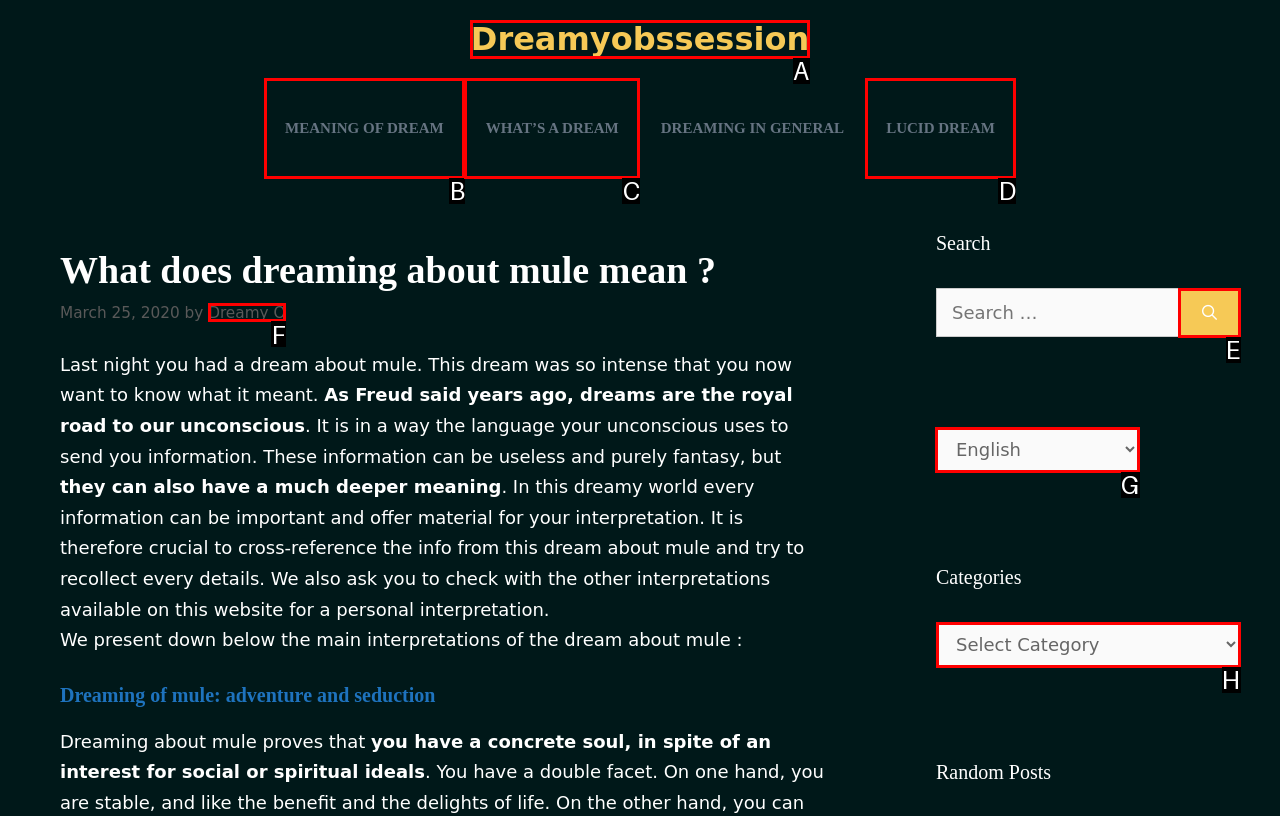Which option should I select to accomplish the task: Add 'In a Field Of Roses She Is A Wildflower Cool Baby Bib' to basket? Respond with the corresponding letter from the given choices.

None